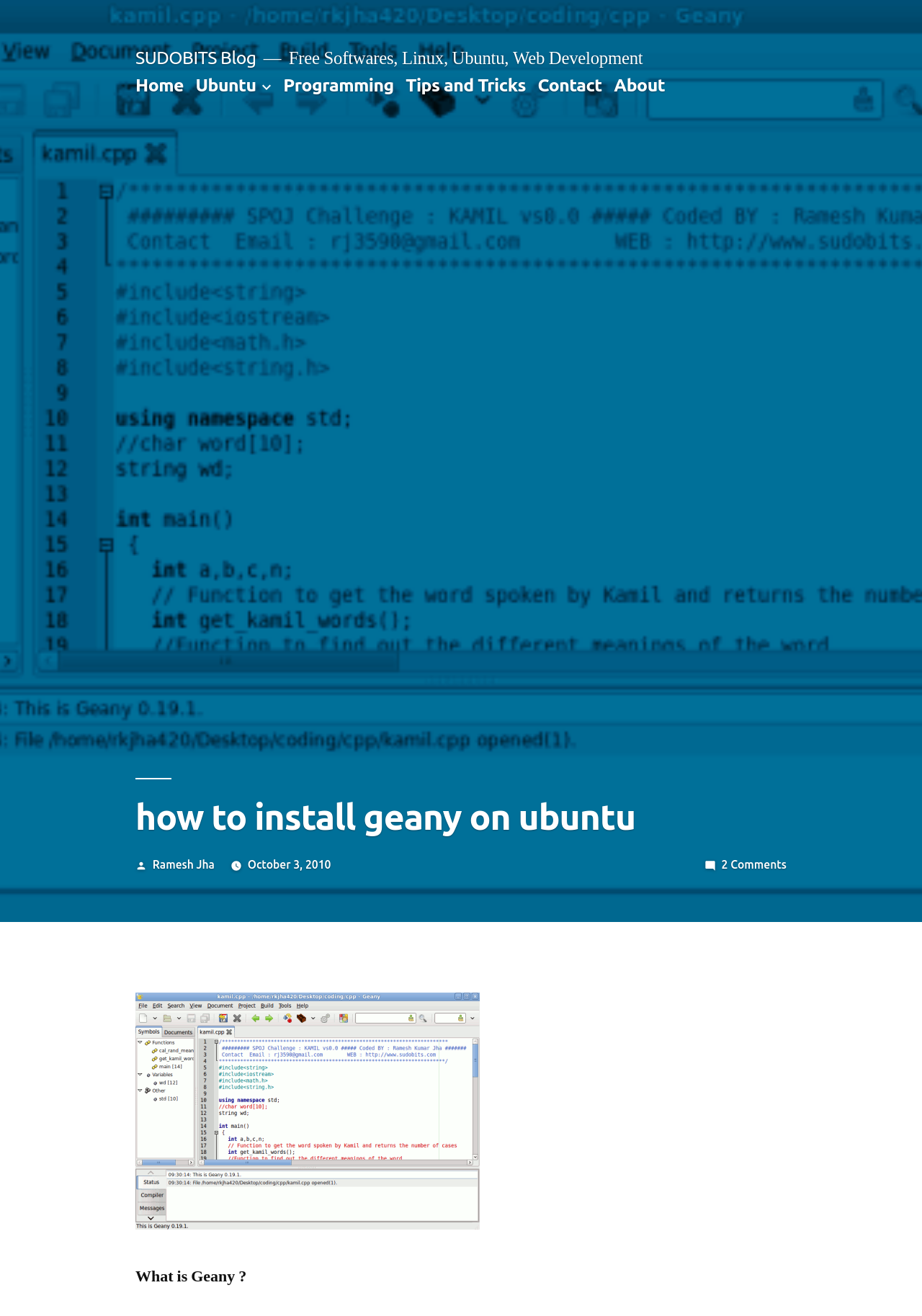What is the topic of the blog post?
Using the details from the image, give an elaborate explanation to answer the question.

I determined the answer by looking at the main heading 'how to install geany on ubuntu' and the image caption 'install geany ubuntu', which indicates that the topic of the blog post is installing Geany on Ubuntu.